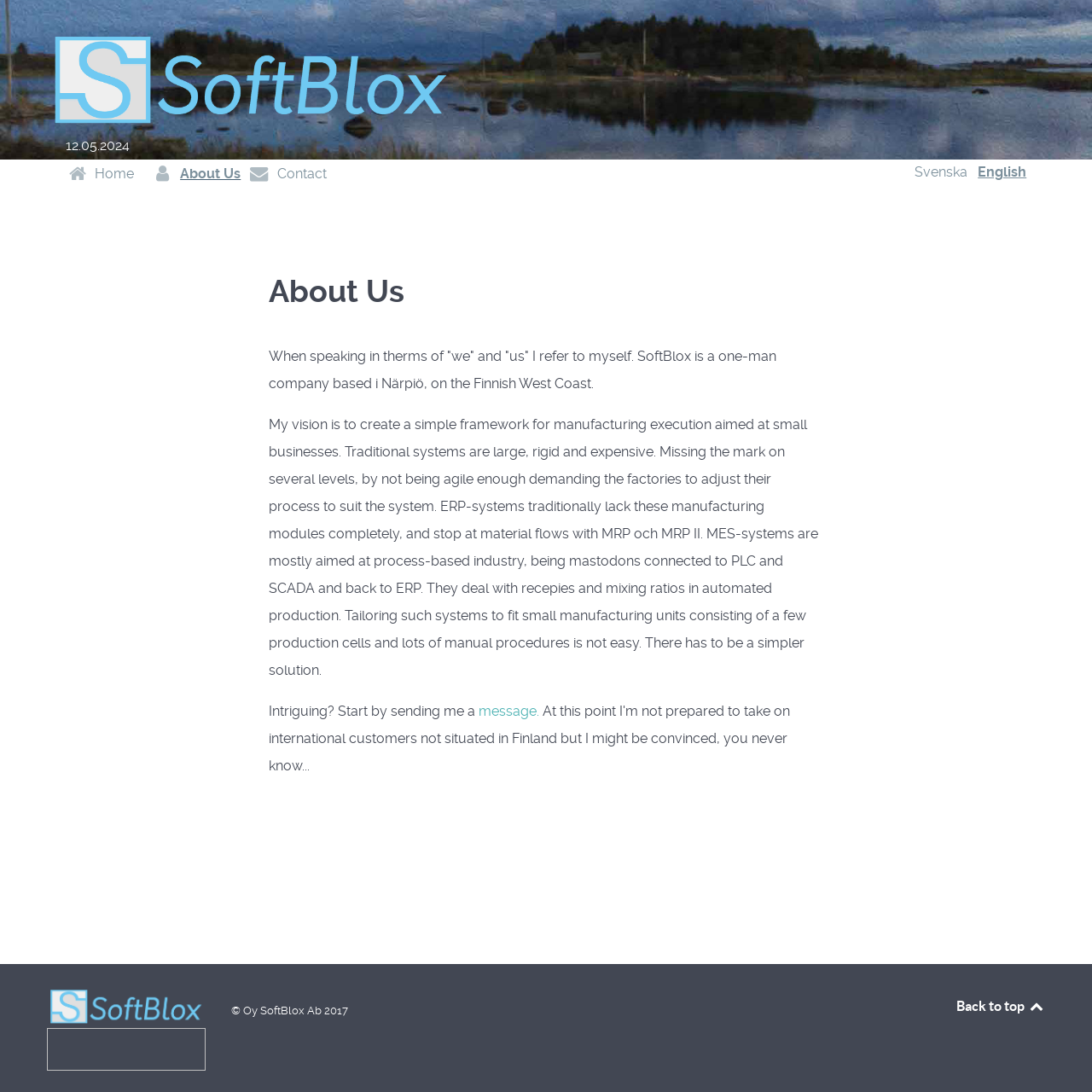Find the bounding box coordinates of the clickable region needed to perform the following instruction: "Click the Back to top link". The coordinates should be provided as four float numbers between 0 and 1, i.e., [left, top, right, bottom].

[0.876, 0.914, 0.957, 0.928]